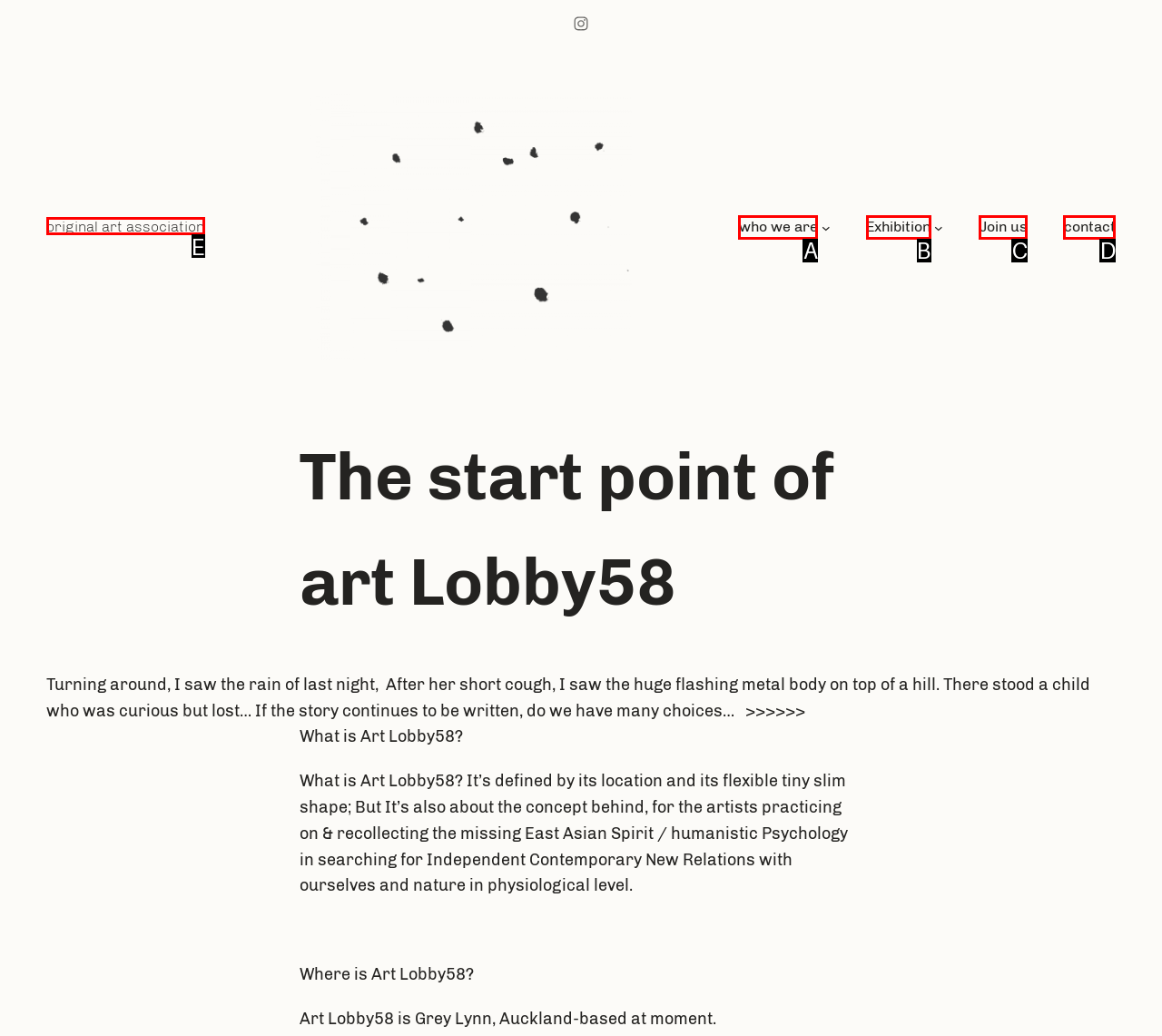Select the HTML element that matches the description: contact. Provide the letter of the chosen option as your answer.

D